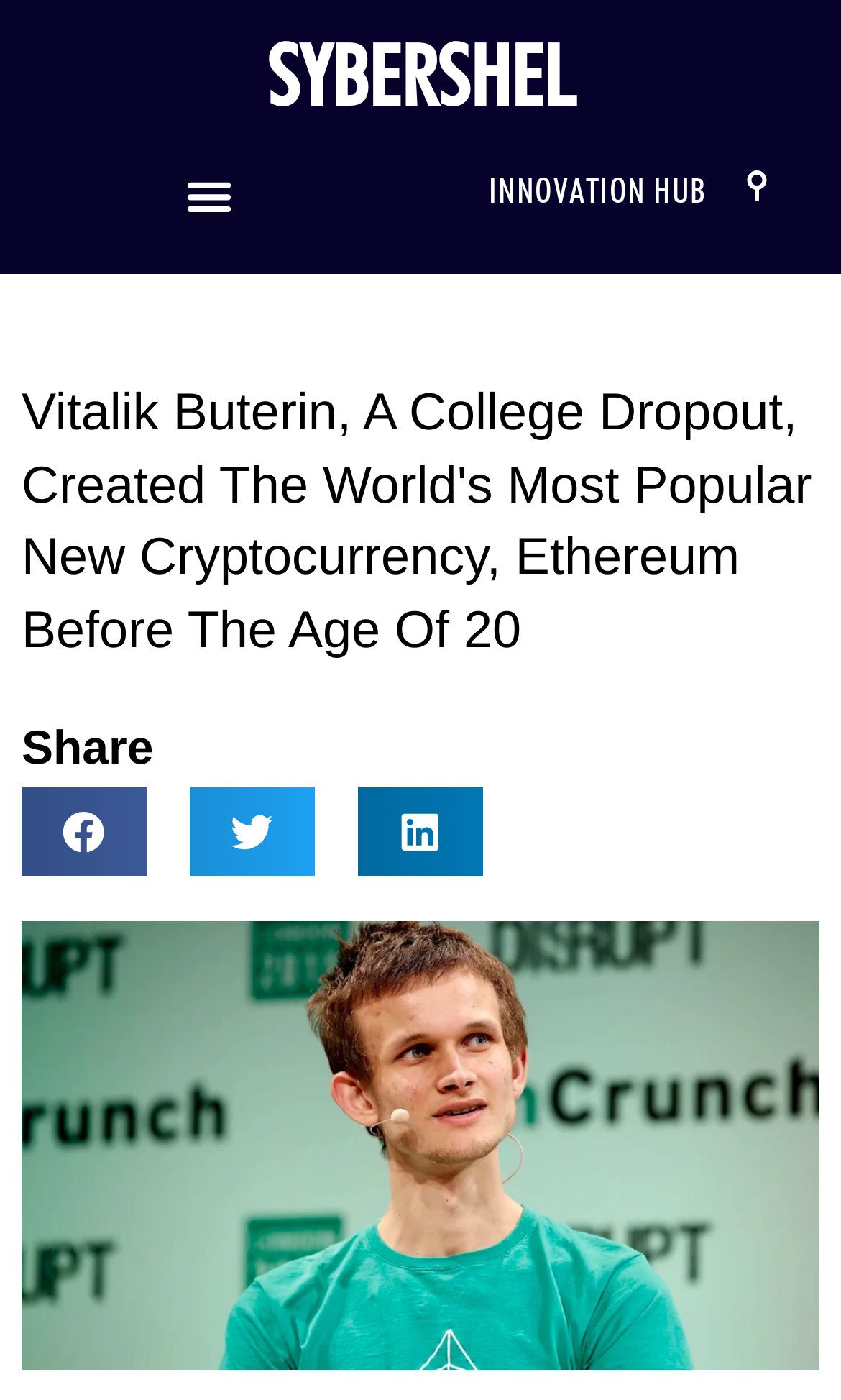What is the topic of the article?
Answer briefly with a single word or phrase based on the image.

Ethereum